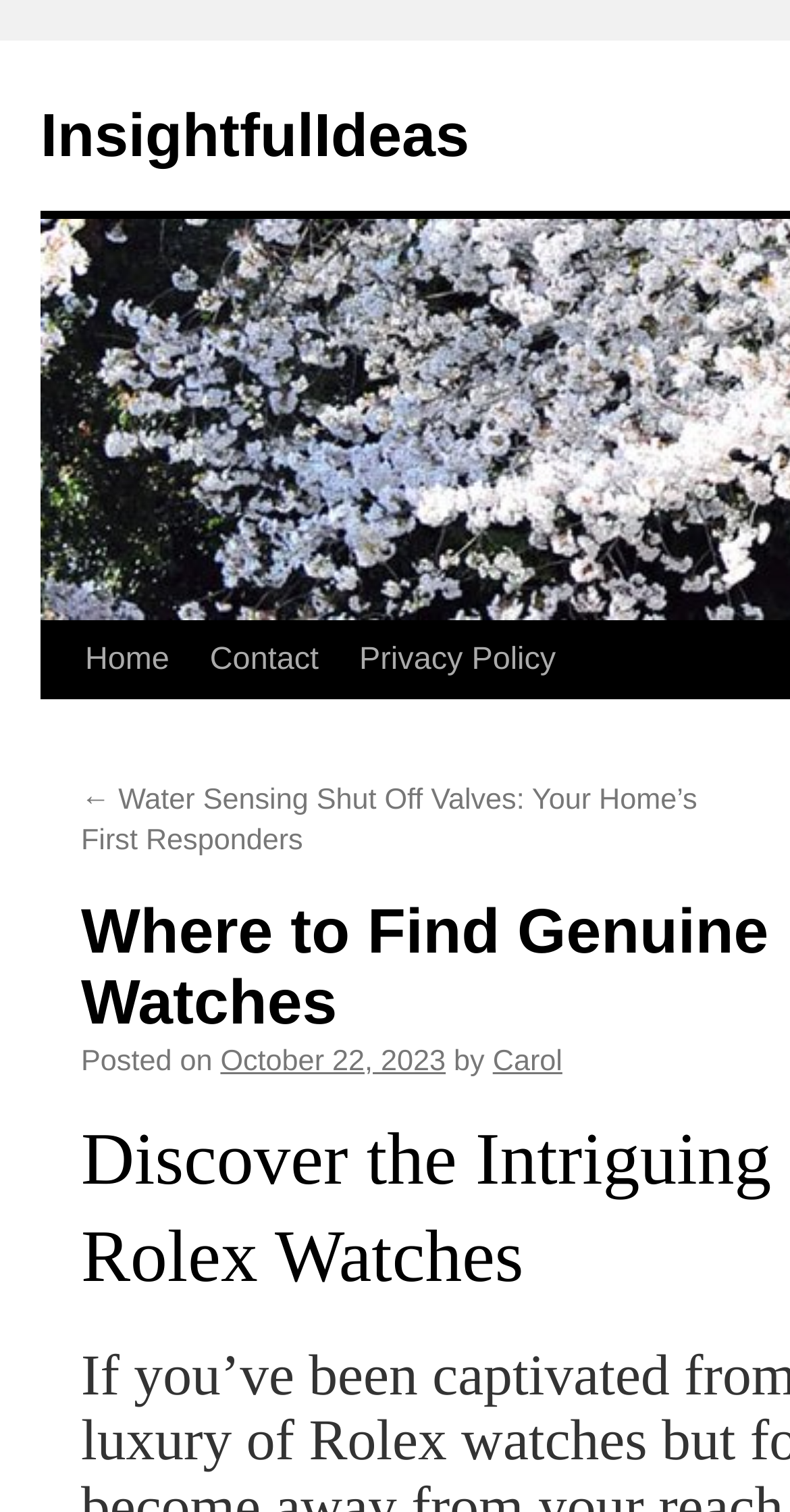When was the article posted?
Can you provide a detailed and comprehensive answer to the question?

I found the posting date by looking at the text 'Posted on' followed by a link with the date 'October 22, 2023', which indicates that the article was posted on this date.